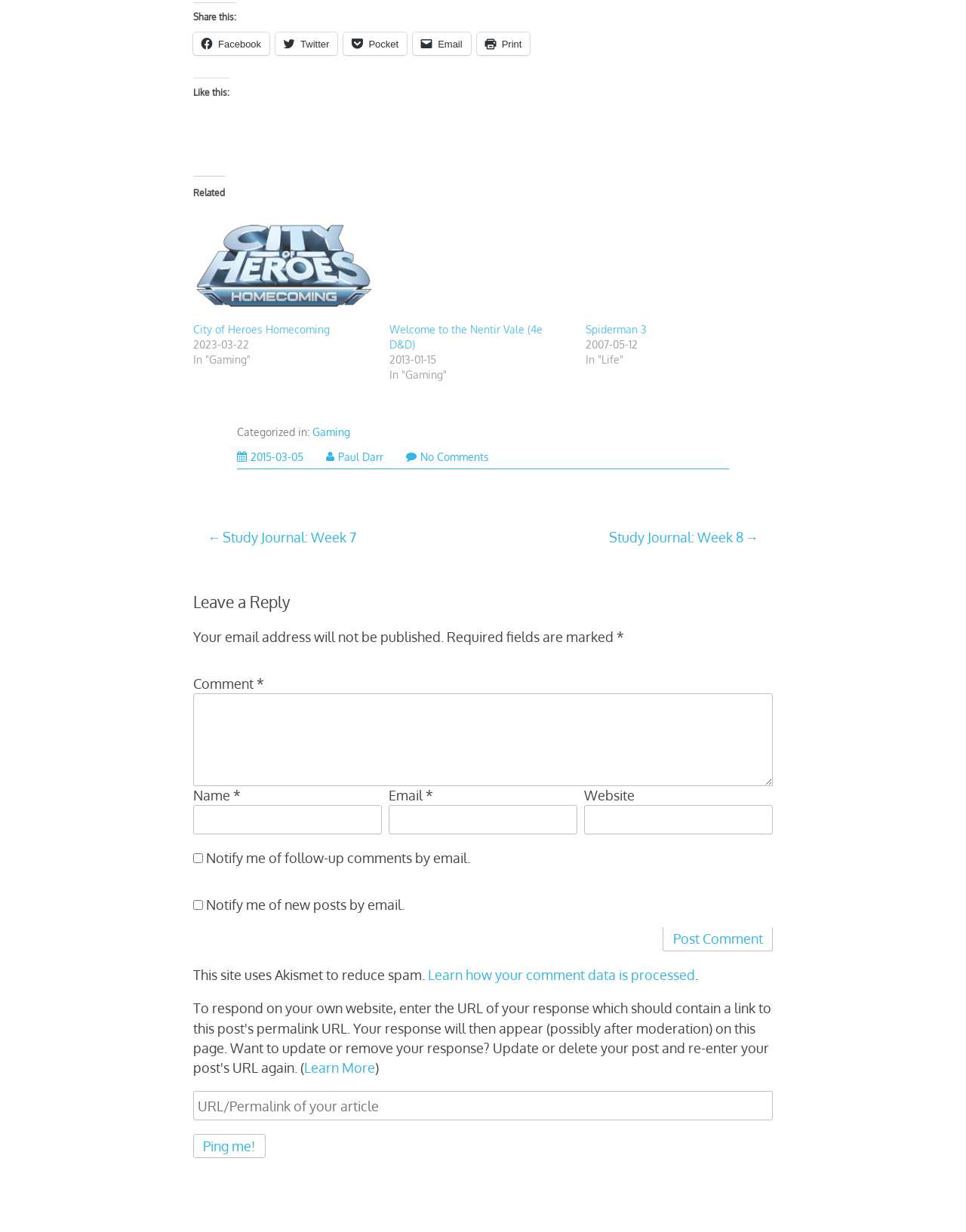Can you specify the bounding box coordinates of the area that needs to be clicked to fulfill the following instruction: "Share on Facebook"?

[0.2, 0.027, 0.279, 0.045]